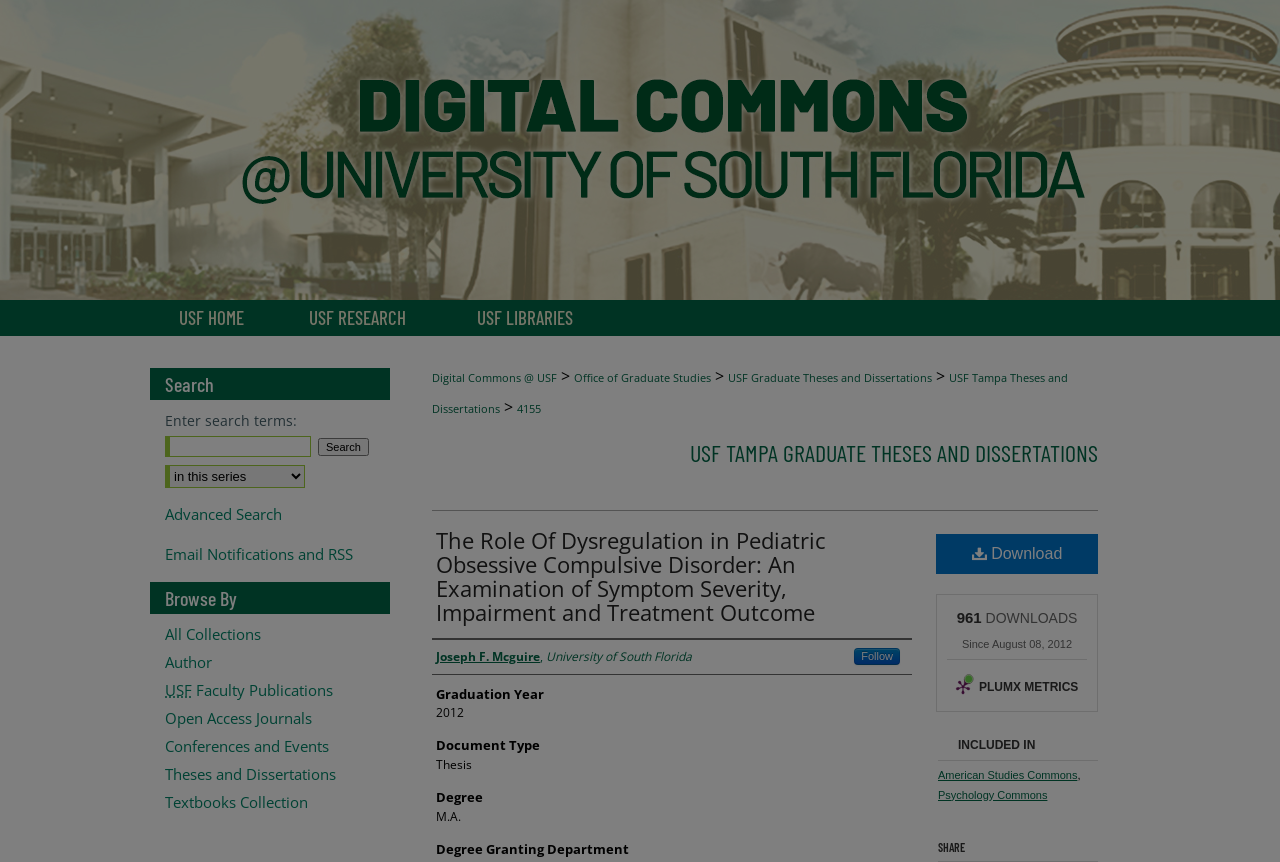Can you specify the bounding box coordinates for the region that should be clicked to fulfill this instruction: "Search for a thesis".

[0.129, 0.506, 0.243, 0.53]